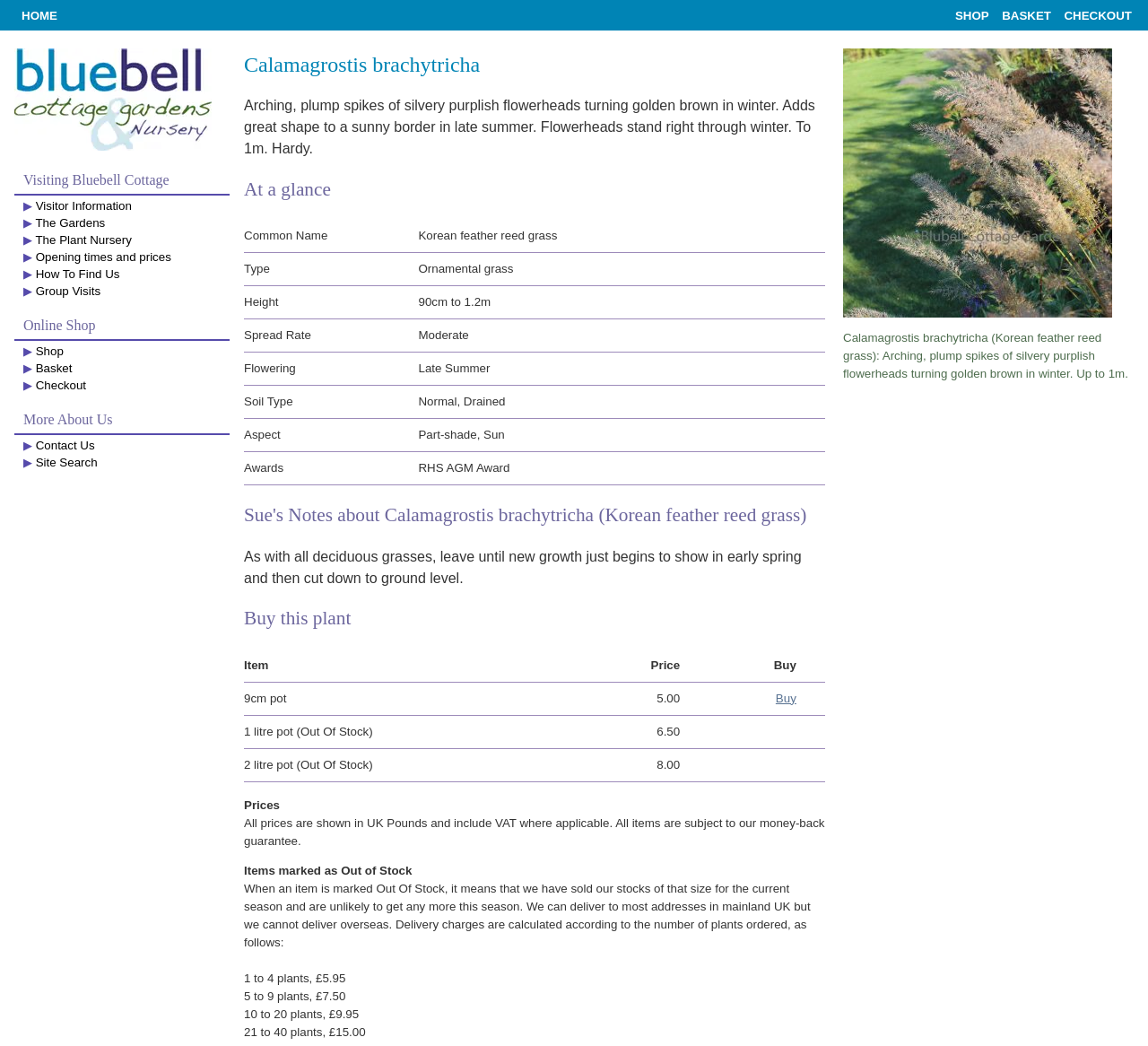Pinpoint the bounding box coordinates of the area that should be clicked to complete the following instruction: "Click HOME". The coordinates must be given as four float numbers between 0 and 1, i.e., [left, top, right, bottom].

[0.012, 0.009, 0.052, 0.021]